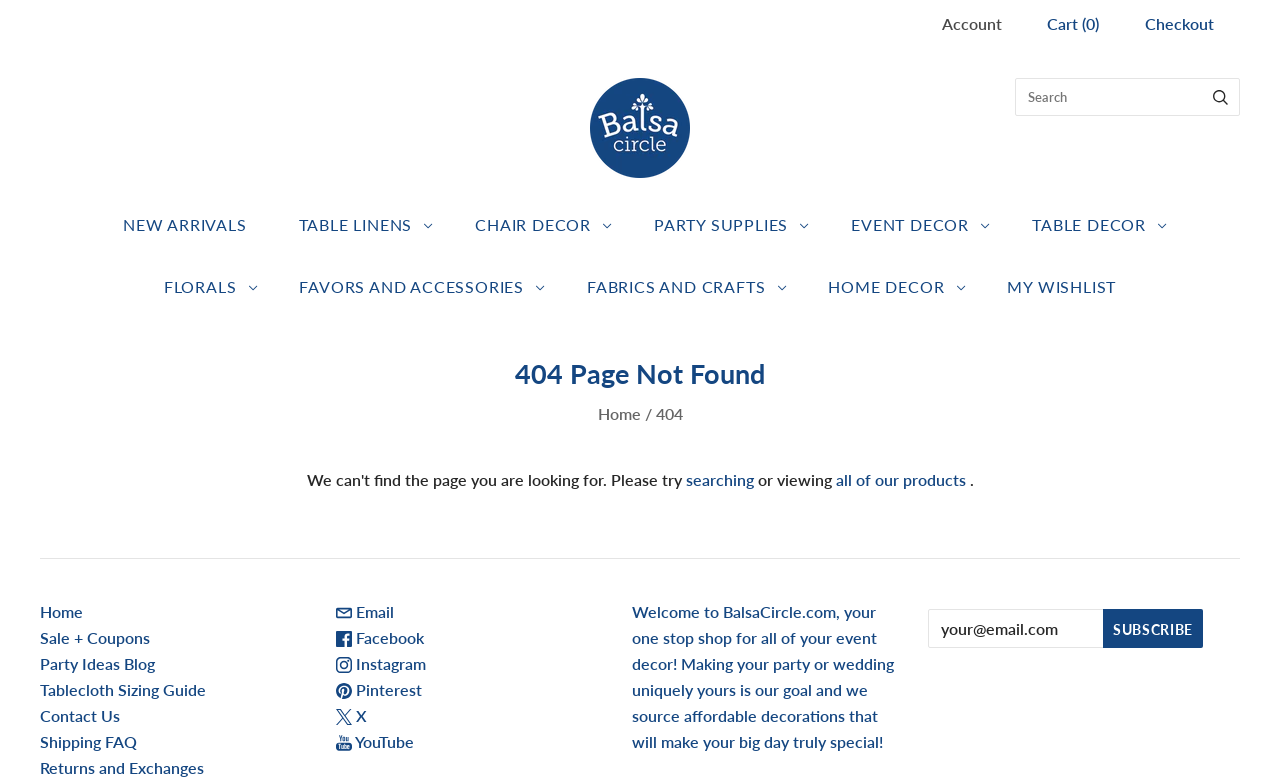Please give the bounding box coordinates of the area that should be clicked to fulfill the following instruction: "Go to account page". The coordinates should be in the format of four float numbers from 0 to 1, i.e., [left, top, right, bottom].

[0.736, 0.018, 0.783, 0.042]